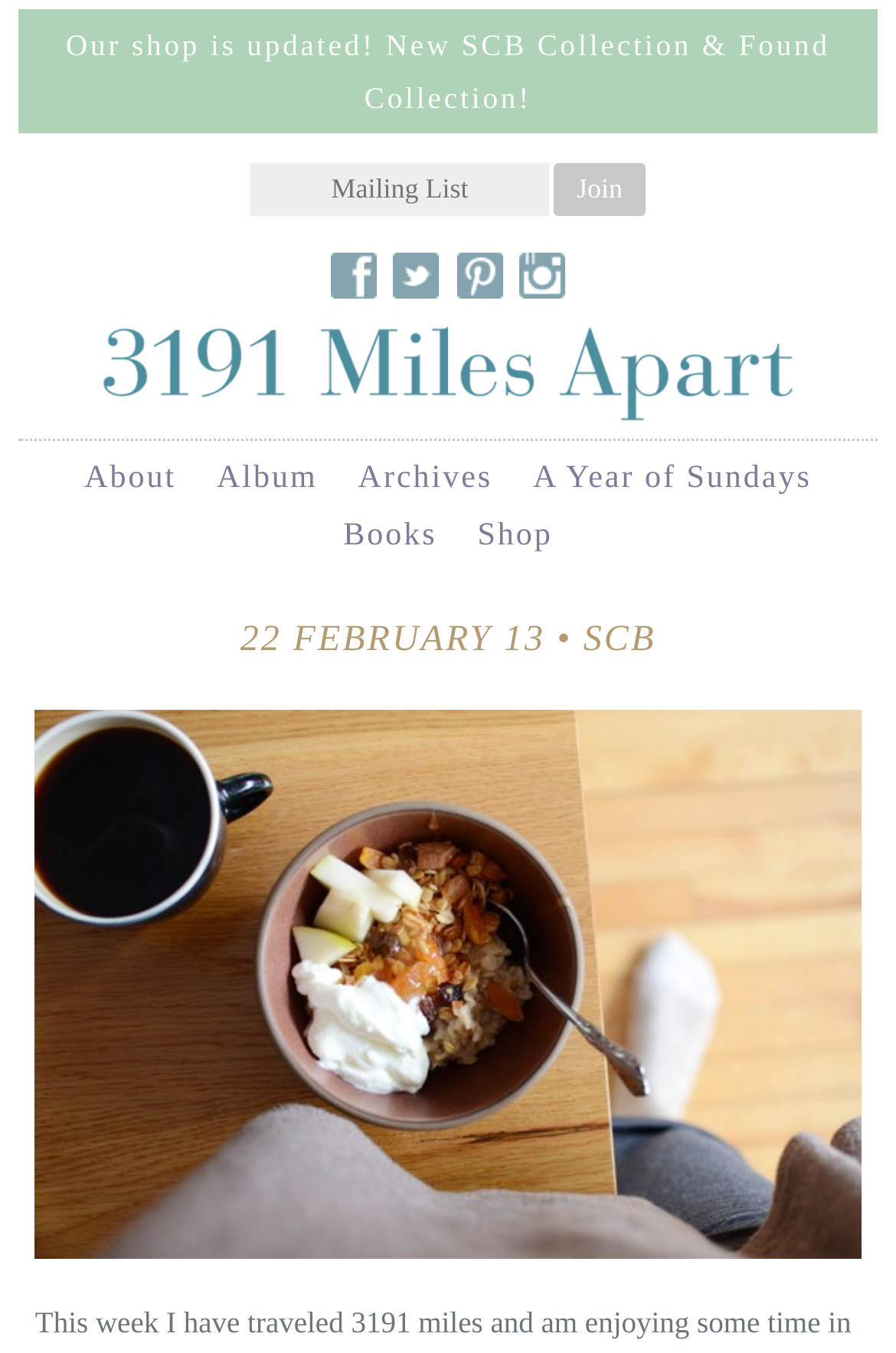Extract the bounding box for the UI element that matches this description: "name="subscribe" value="Join"".

[0.618, 0.121, 0.72, 0.16]